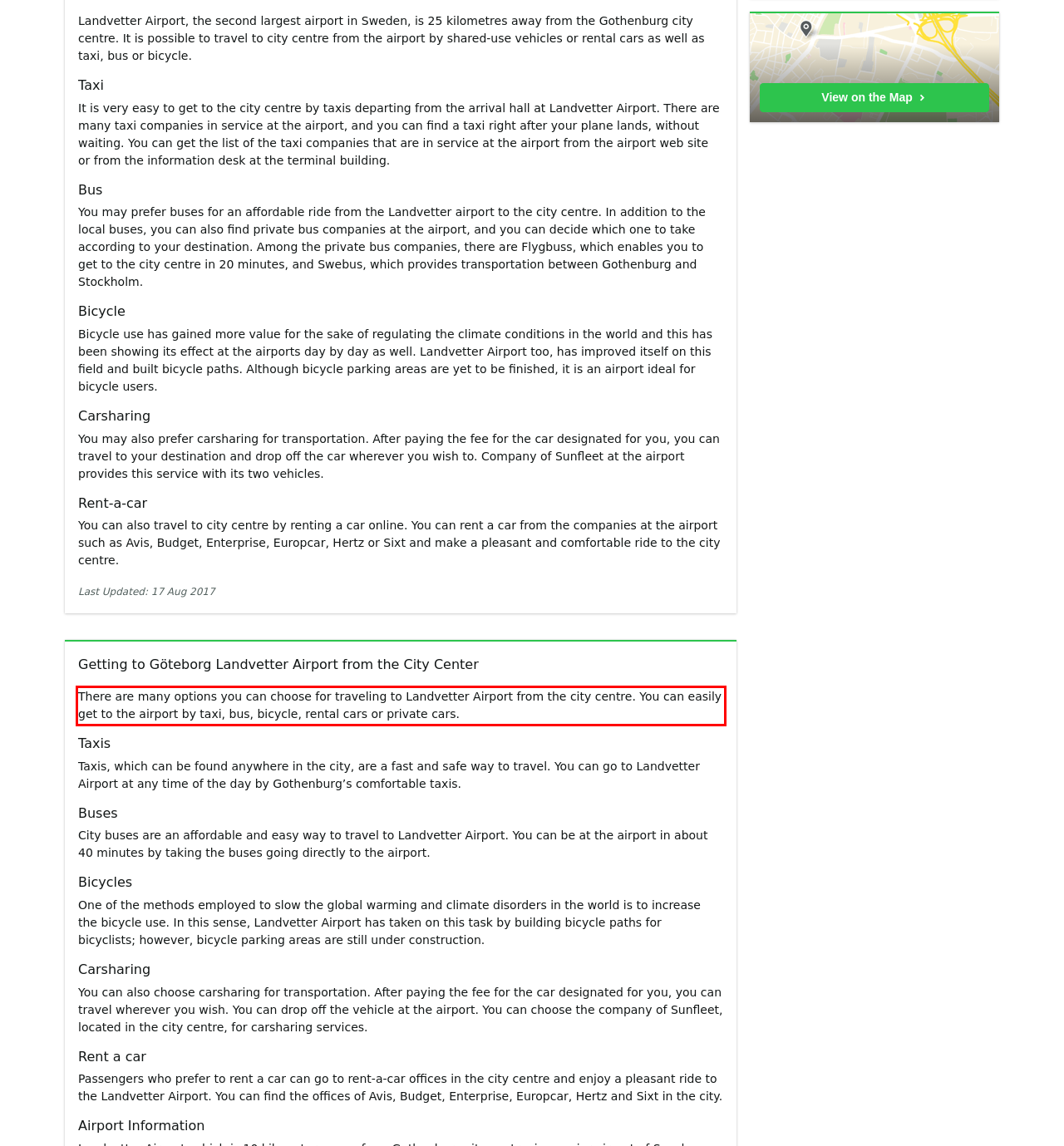In the screenshot of the webpage, find the red bounding box and perform OCR to obtain the text content restricted within this red bounding box.

There are many options you can choose for traveling to Landvetter Airport from the city centre. You can easily get to the airport by taxi, bus, bicycle, rental cars or private cars.